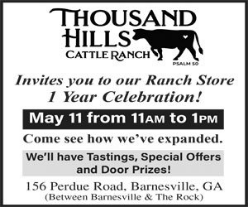Reply to the question with a single word or phrase:
What is the location of Thousand Hills Cattle Ranch?

156 Perdue Road, Barnesville, GA